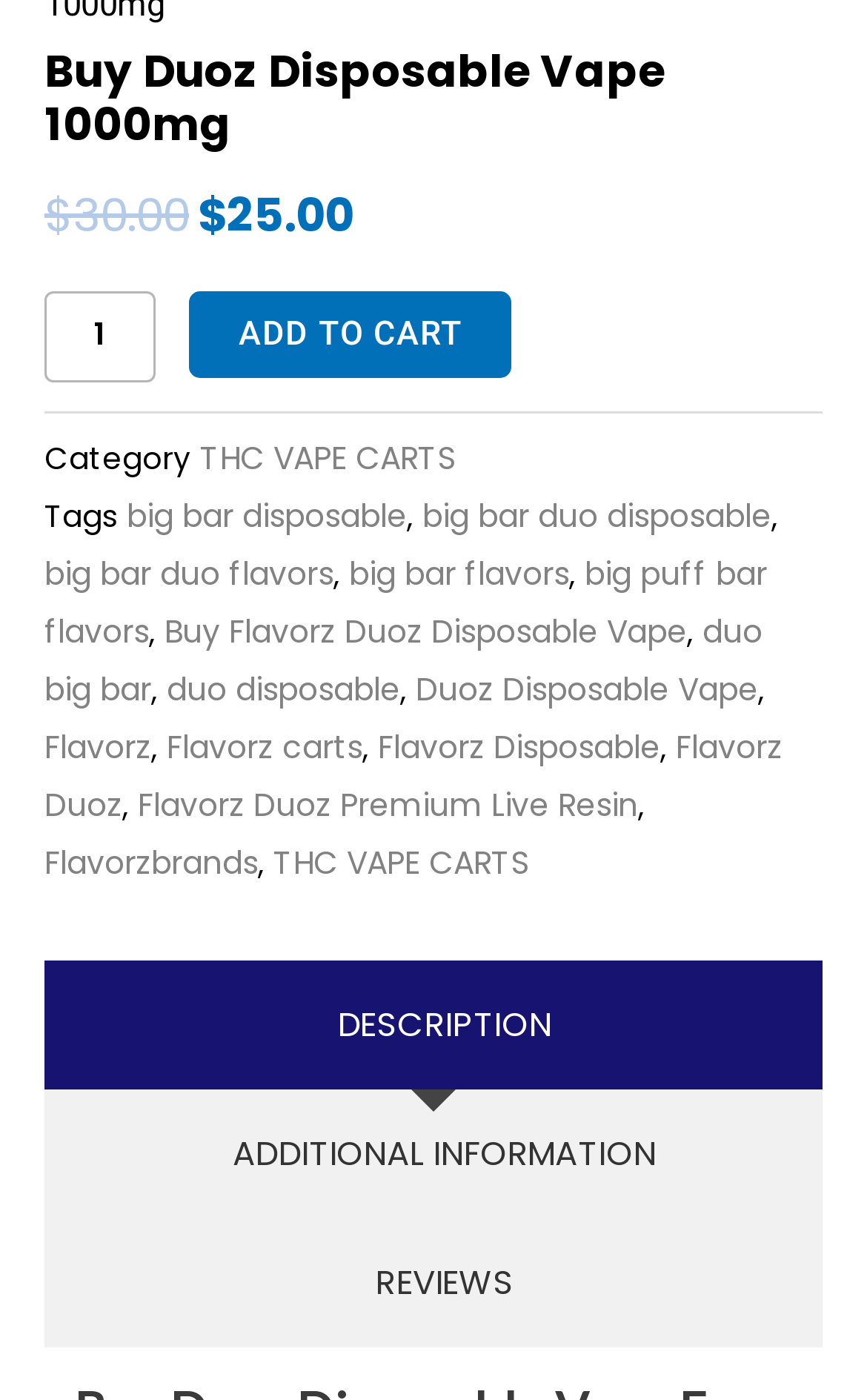Identify the bounding box coordinates of the clickable section necessary to follow the following instruction: "Change product quantity". The coordinates should be presented as four float numbers from 0 to 1, i.e., [left, top, right, bottom].

[0.051, 0.208, 0.179, 0.272]